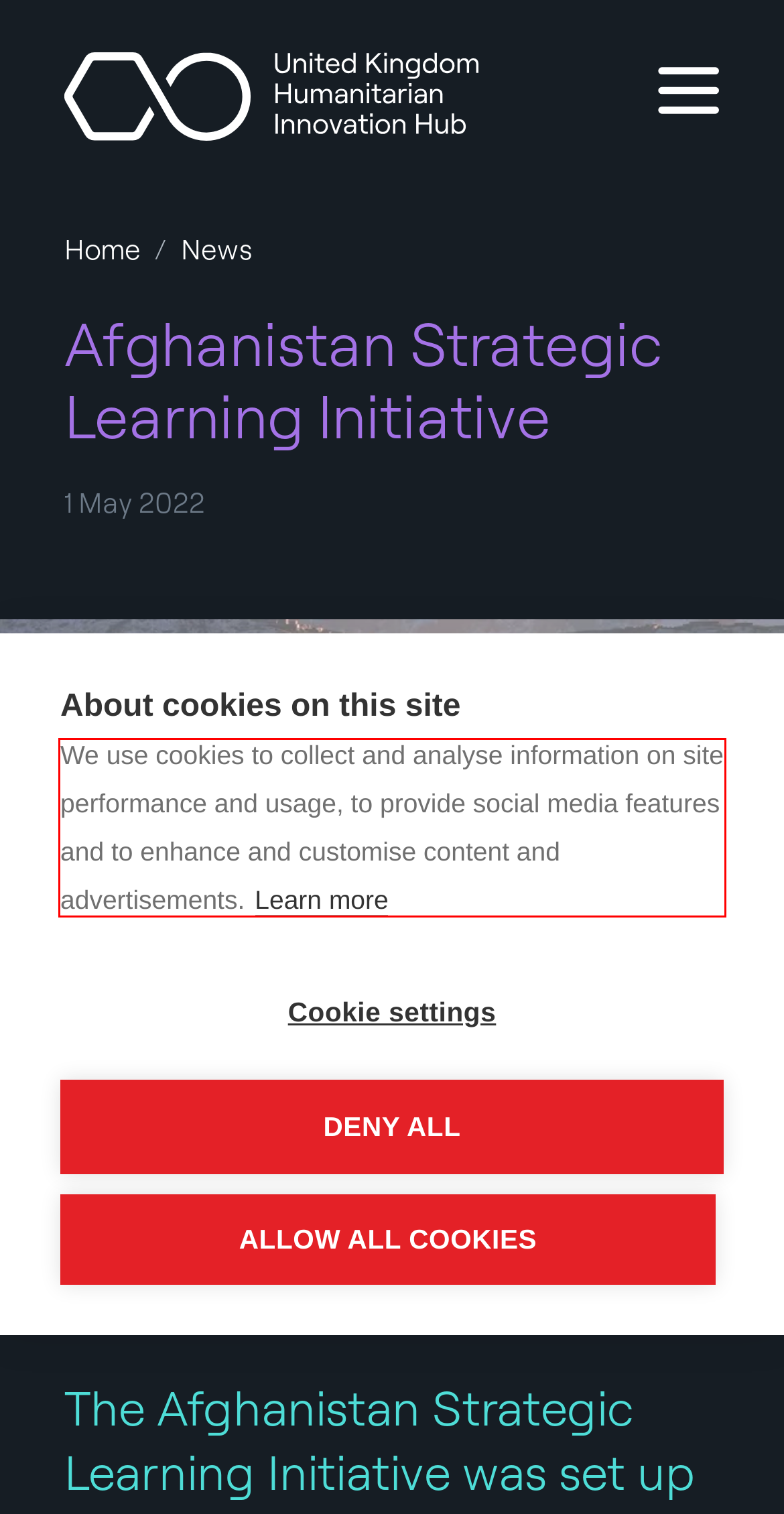Examine the webpage screenshot, find the red bounding box, and extract the text content within this marked area.

We use cookies to collect and analyse information on site performance and usage, to provide social media features and to enhance and customise content and advertisements.